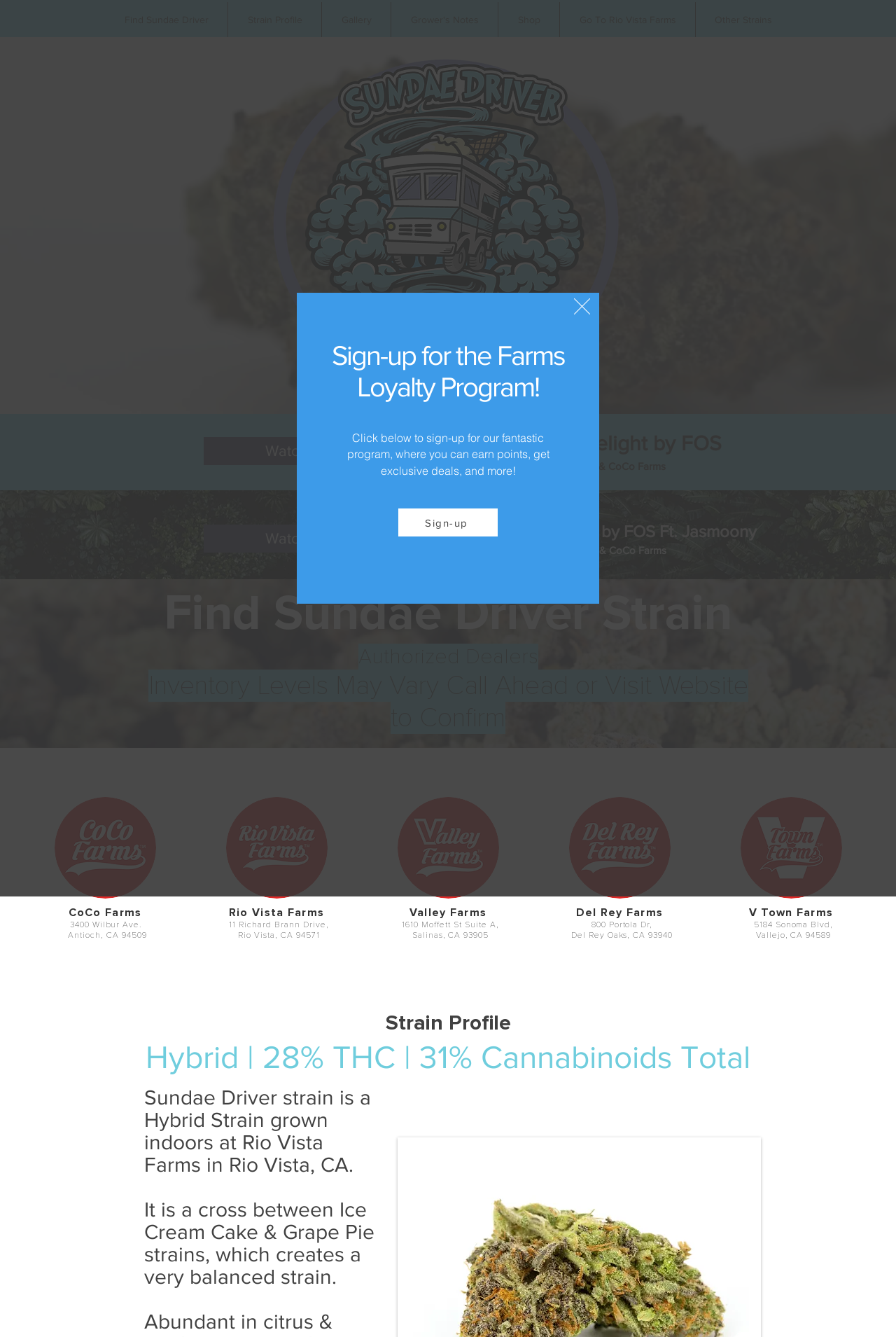Given the element description: "Watch Now", predict the bounding box coordinates of the UI element it refers to, using four float numbers between 0 and 1, i.e., [left, top, right, bottom].

[0.227, 0.327, 0.451, 0.348]